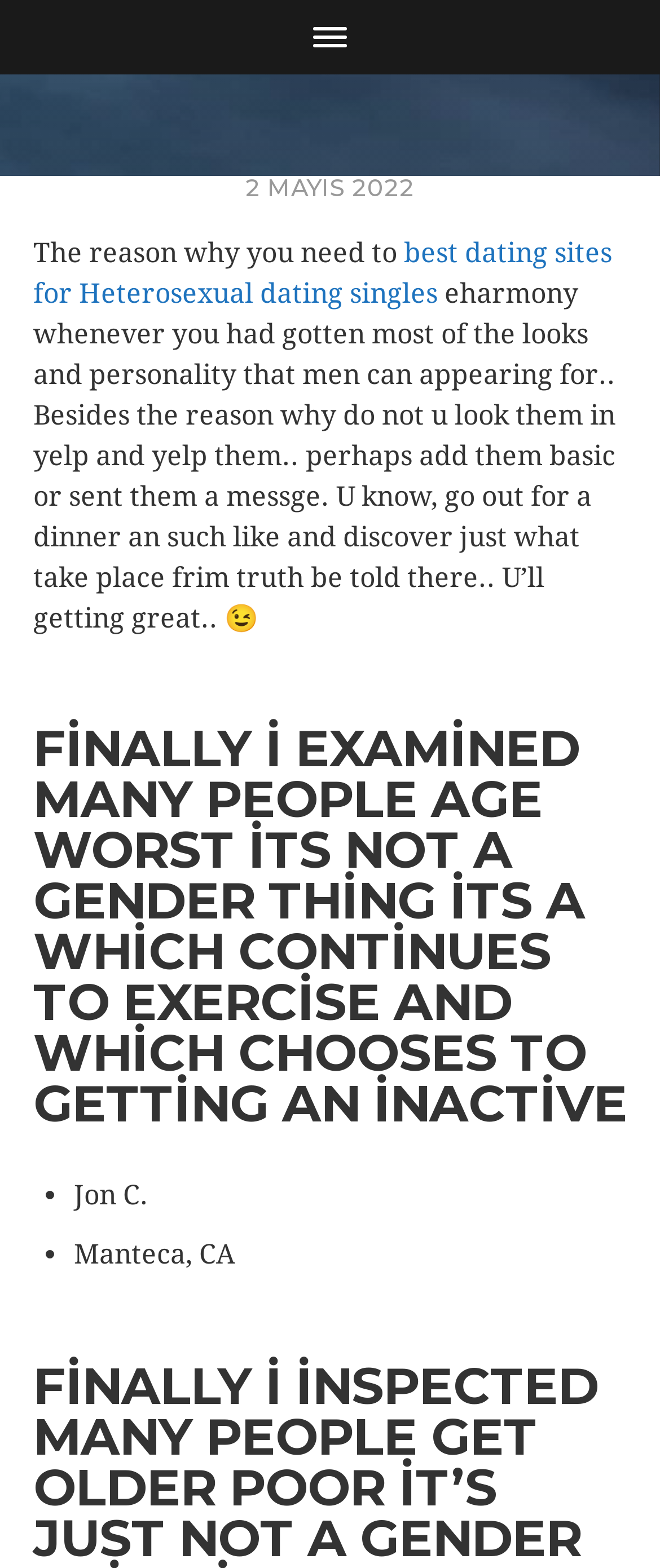What is the main theme of the article?
Please utilize the information in the image to give a detailed response to the question.

I inferred the main theme of the article by reading the text, which discusses dating sites, relationships, and interactions between individuals, suggesting that the article is primarily about dating and relationships.